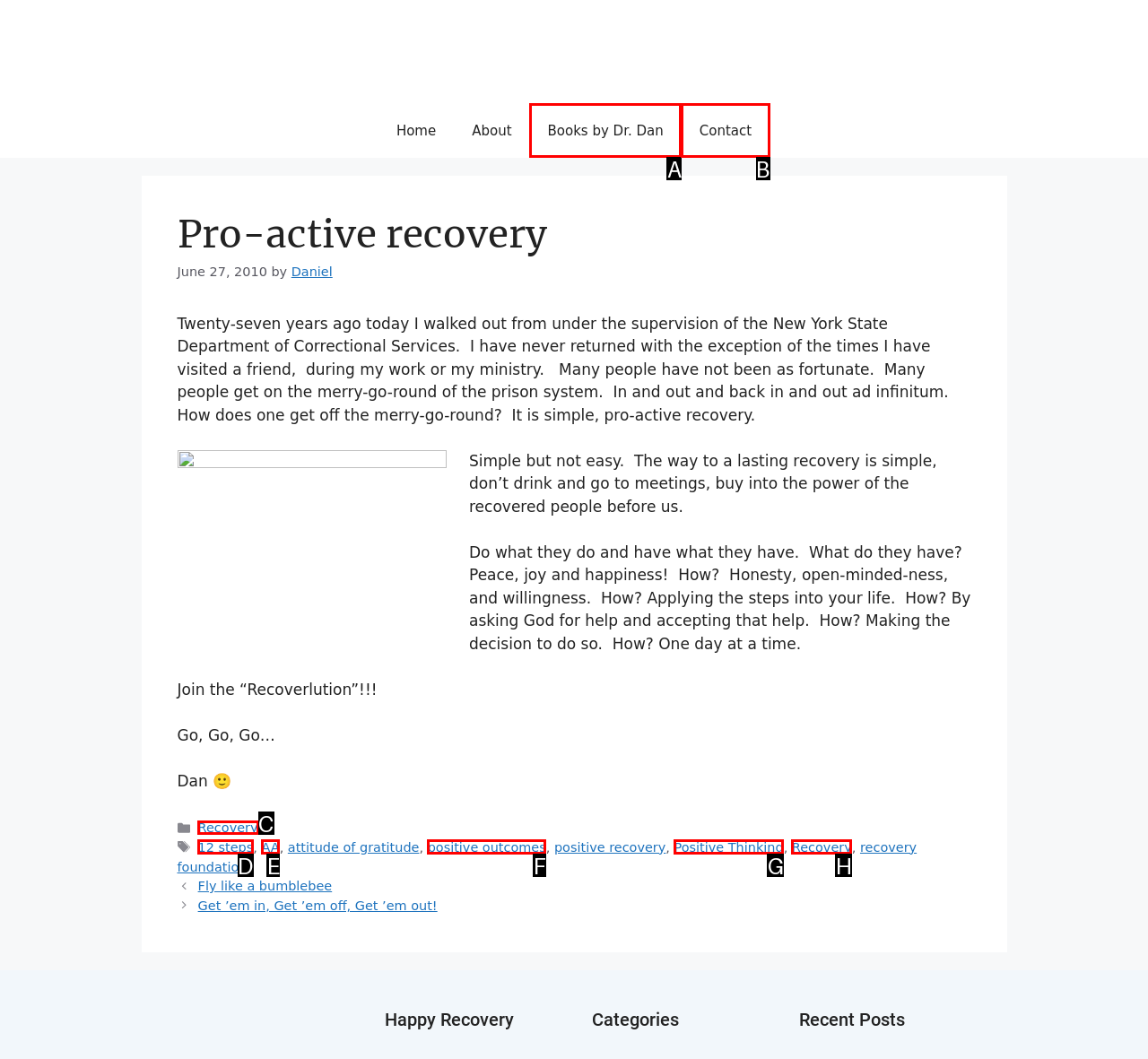Select the right option to accomplish this task: View the 'Recovery' category. Reply with the letter corresponding to the correct UI element.

C